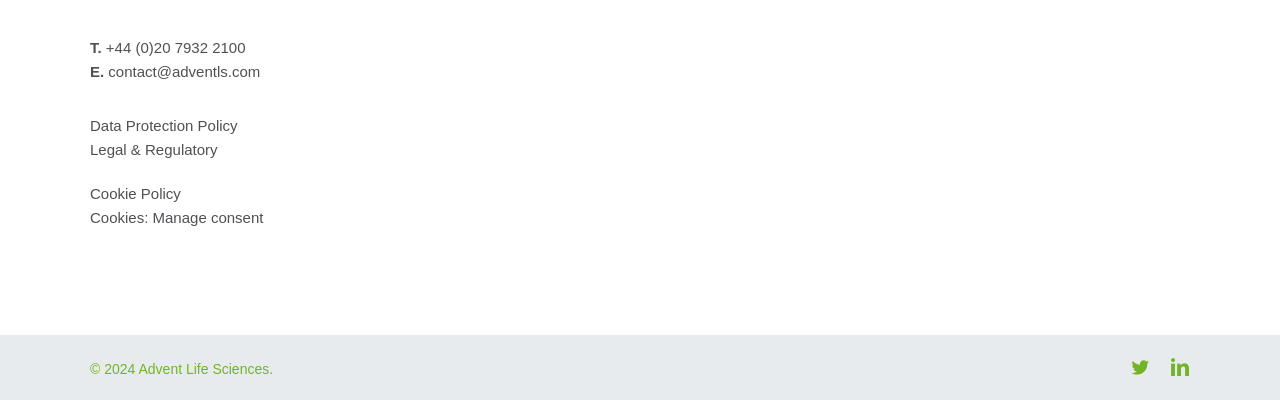How many social media links are there?
Answer the question with as much detail as you can, using the image as a reference.

I found the social media links by looking at the link elements that contain the social media icons, which are 'twitter' and 'linkedin'. There are two social media links in total.